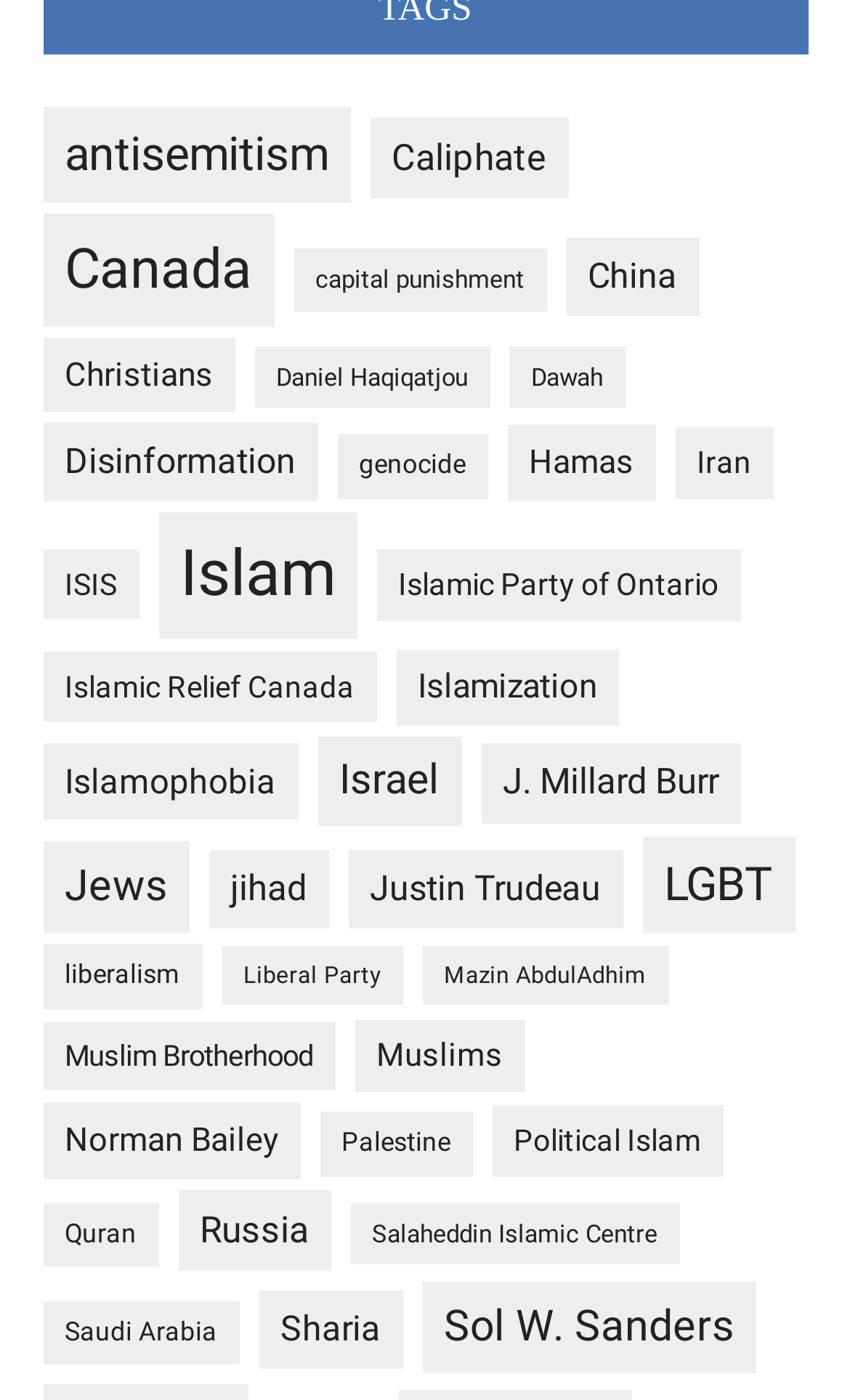Use a single word or phrase to respond to the question:
Is there a link about a specific person on this webpage?

Yes